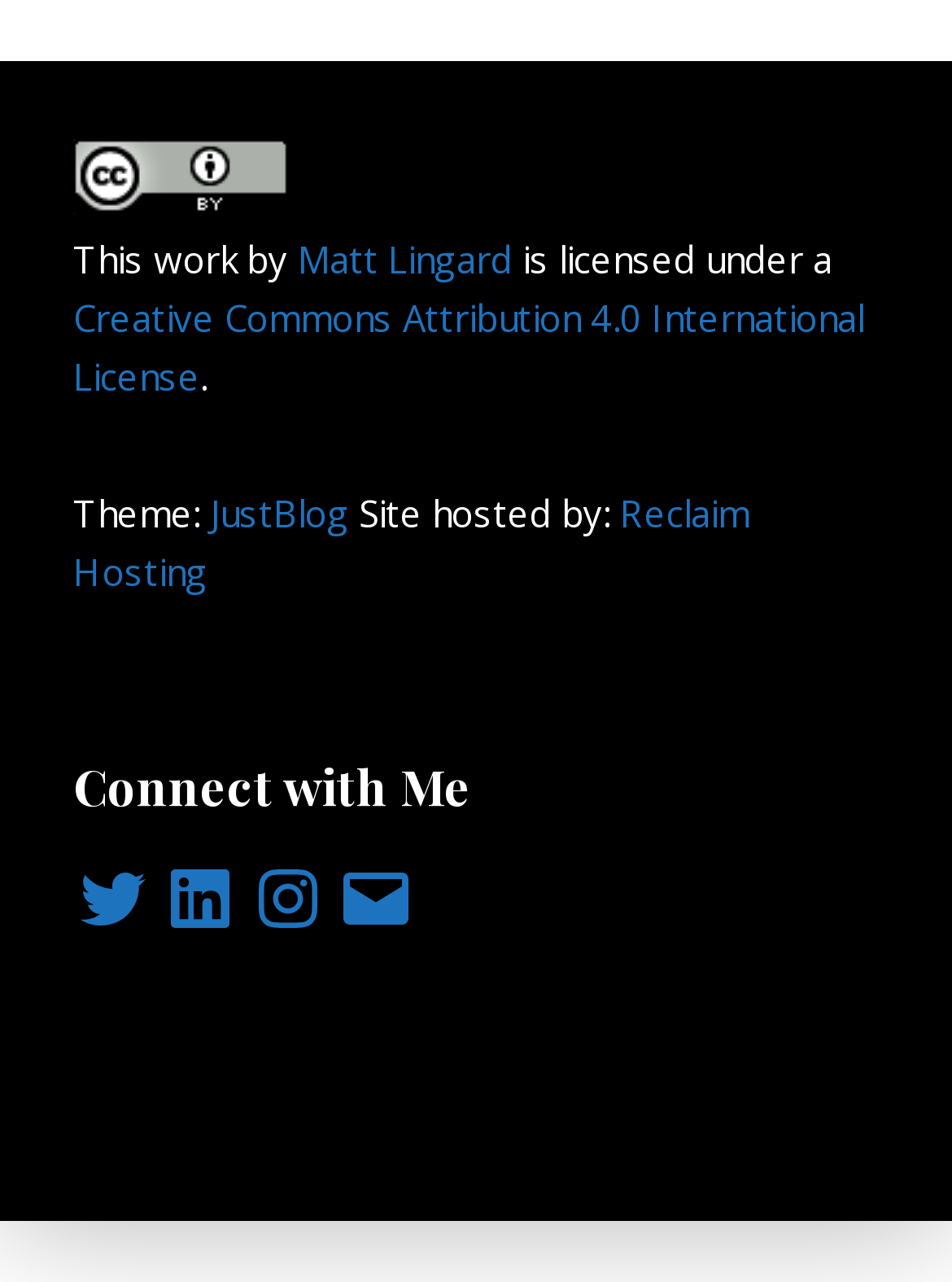Respond to the question with just a single word or phrase: 
What is the theme of the site?

JustBlog